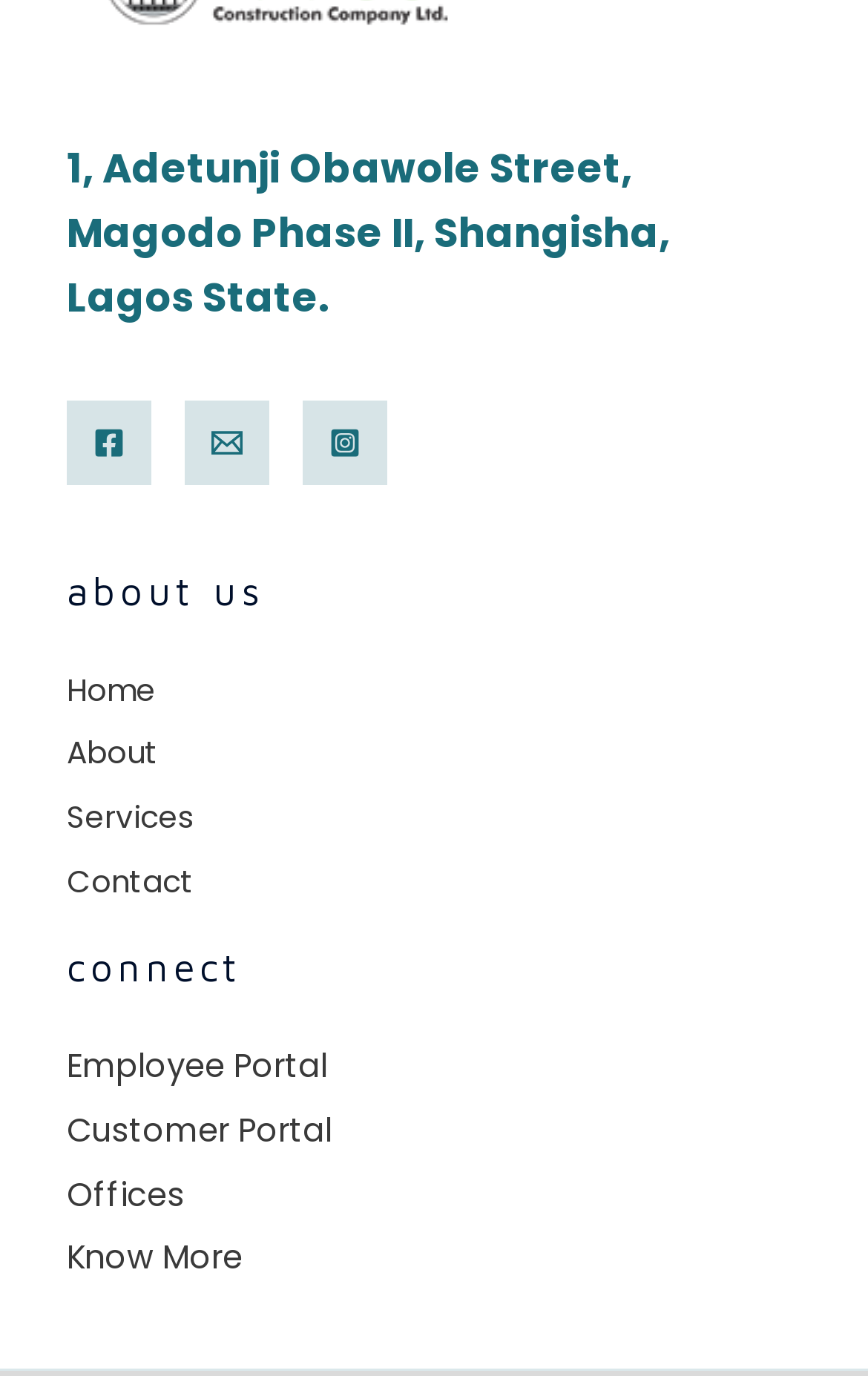What is the address of the company?
Based on the image, provide a one-word or brief-phrase response.

1, Adetunji Obawole Street, Magodo Phase II, Shangisha, Lagos State.